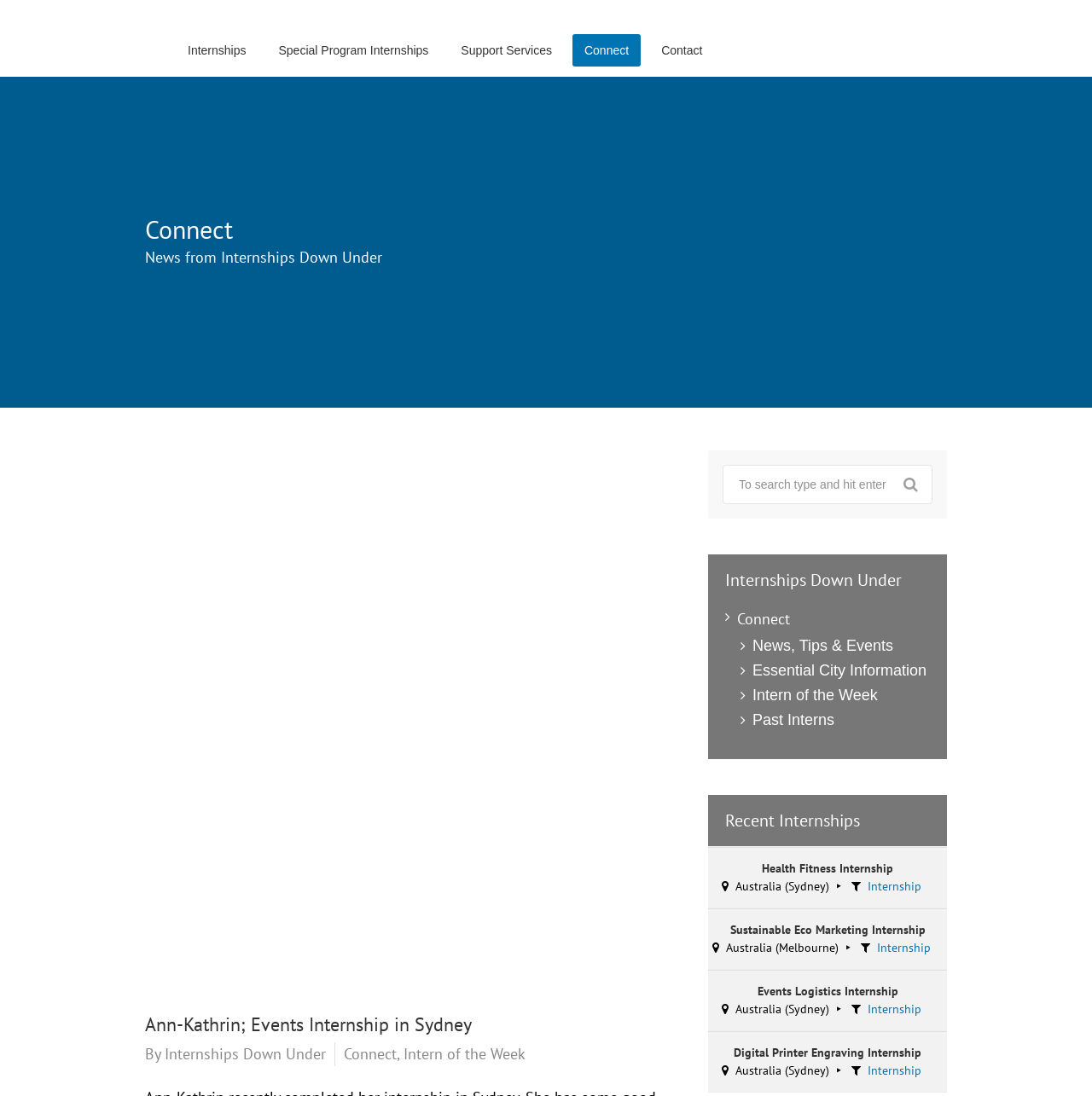Could you determine the bounding box coordinates of the clickable element to complete the instruction: "Search for a topic"? Provide the coordinates as four float numbers between 0 and 1, i.e., [left, top, right, bottom].

None